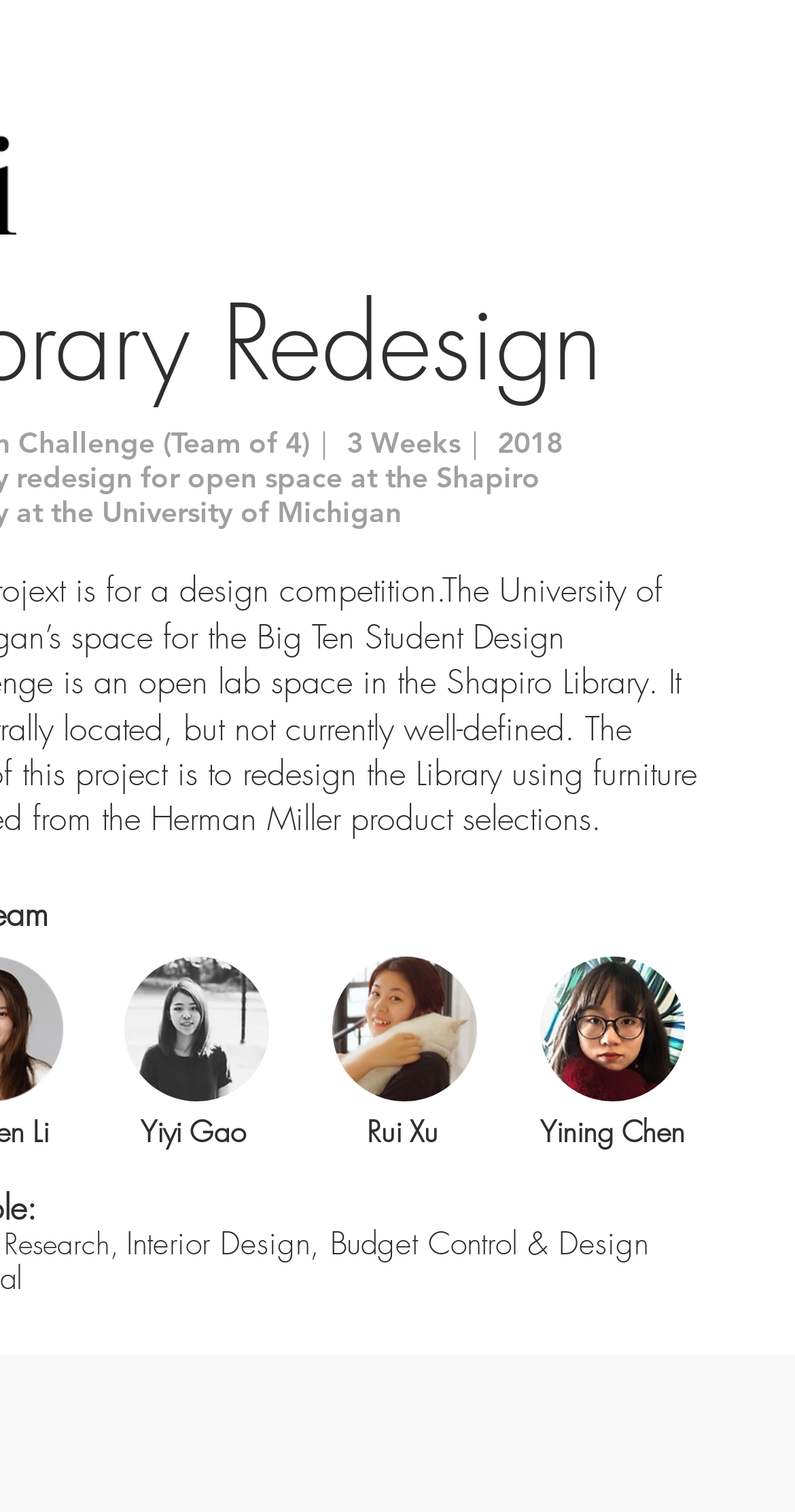Generate the title text from the webpage.

Previous: The Arch Grater